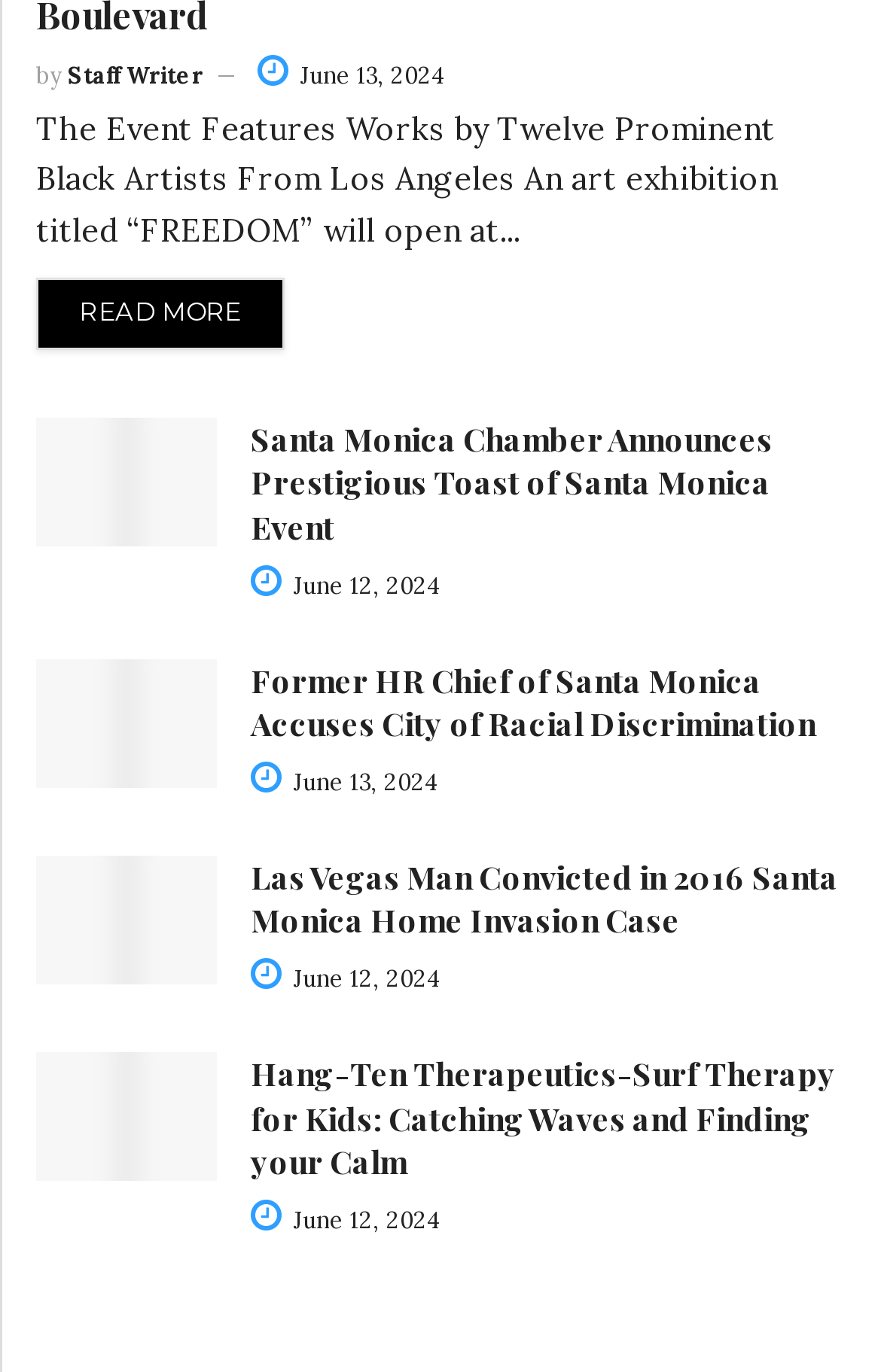What is the title of the fourth article?
Using the image as a reference, answer the question in detail.

The title of the fourth article is 'Las Vegas Man Convicted in 2016 Santa Monica Home Invasion Case' which can be found in the link element with bounding box coordinates [0.041, 0.623, 0.246, 0.717].